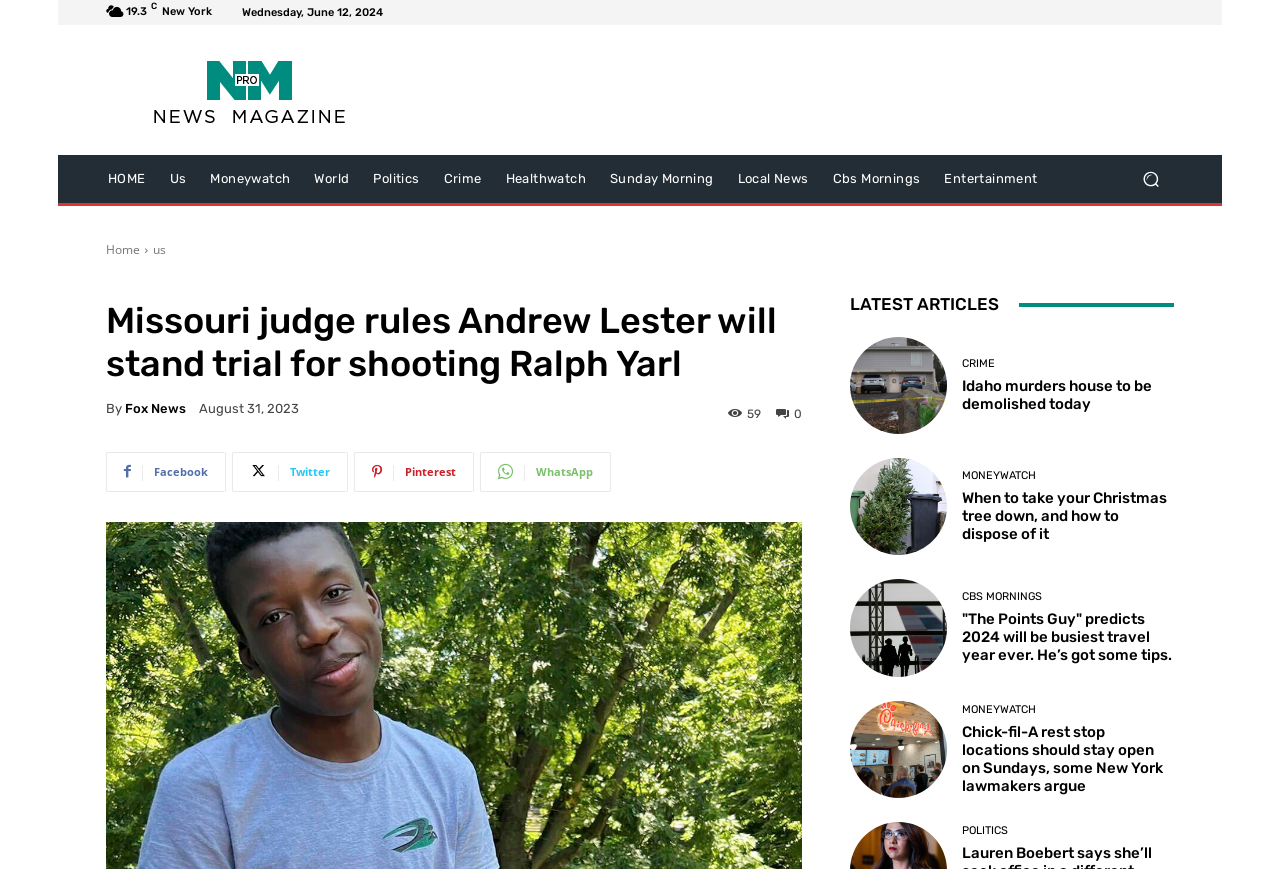What is the name of the news organization?
Look at the screenshot and provide an in-depth answer.

I found the name of the news organization by looking at the logo element [300] which contains the image 'Logo' and is located at the top of the page.